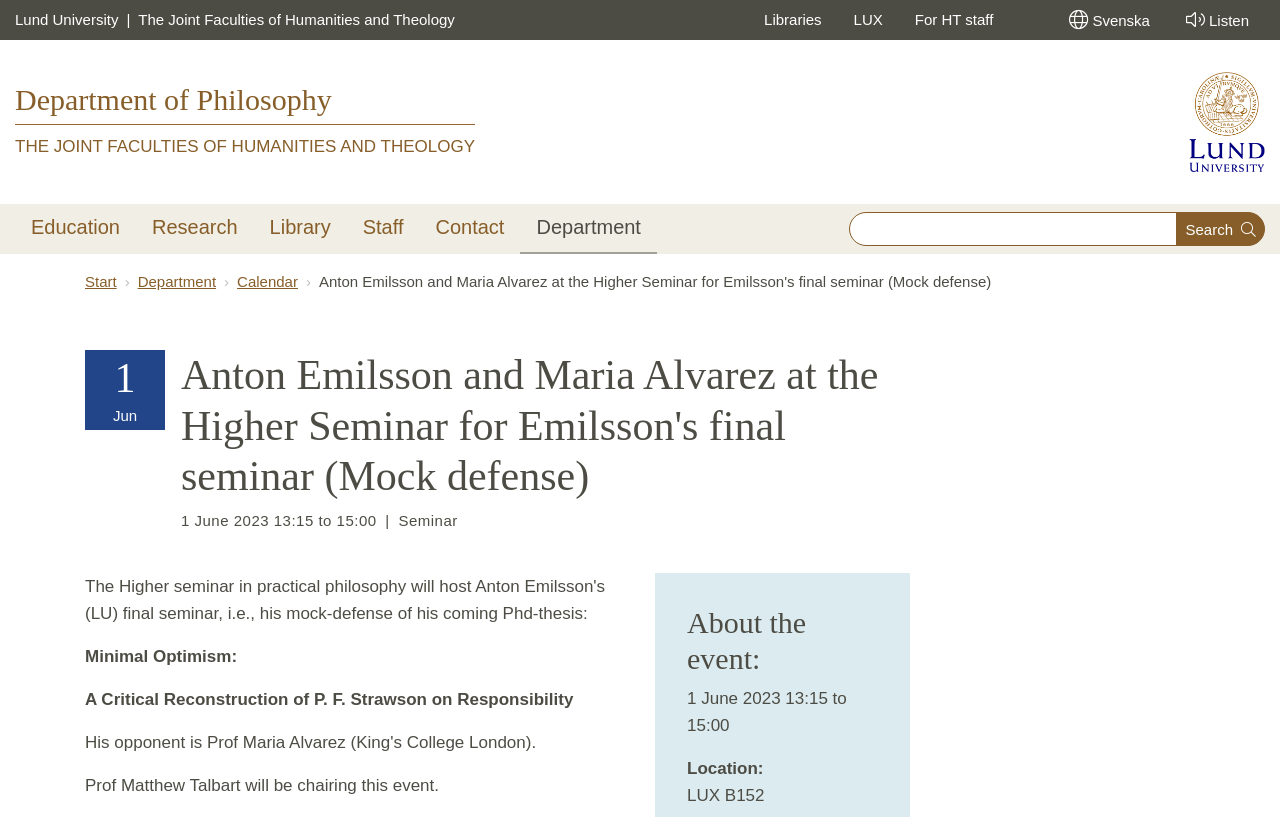Find the UI element described as: "parent_node: Search name="query"" and predict its bounding box coordinates. Ensure the coordinates are four float numbers between 0 and 1, [left, top, right, bottom].

[0.663, 0.26, 0.92, 0.302]